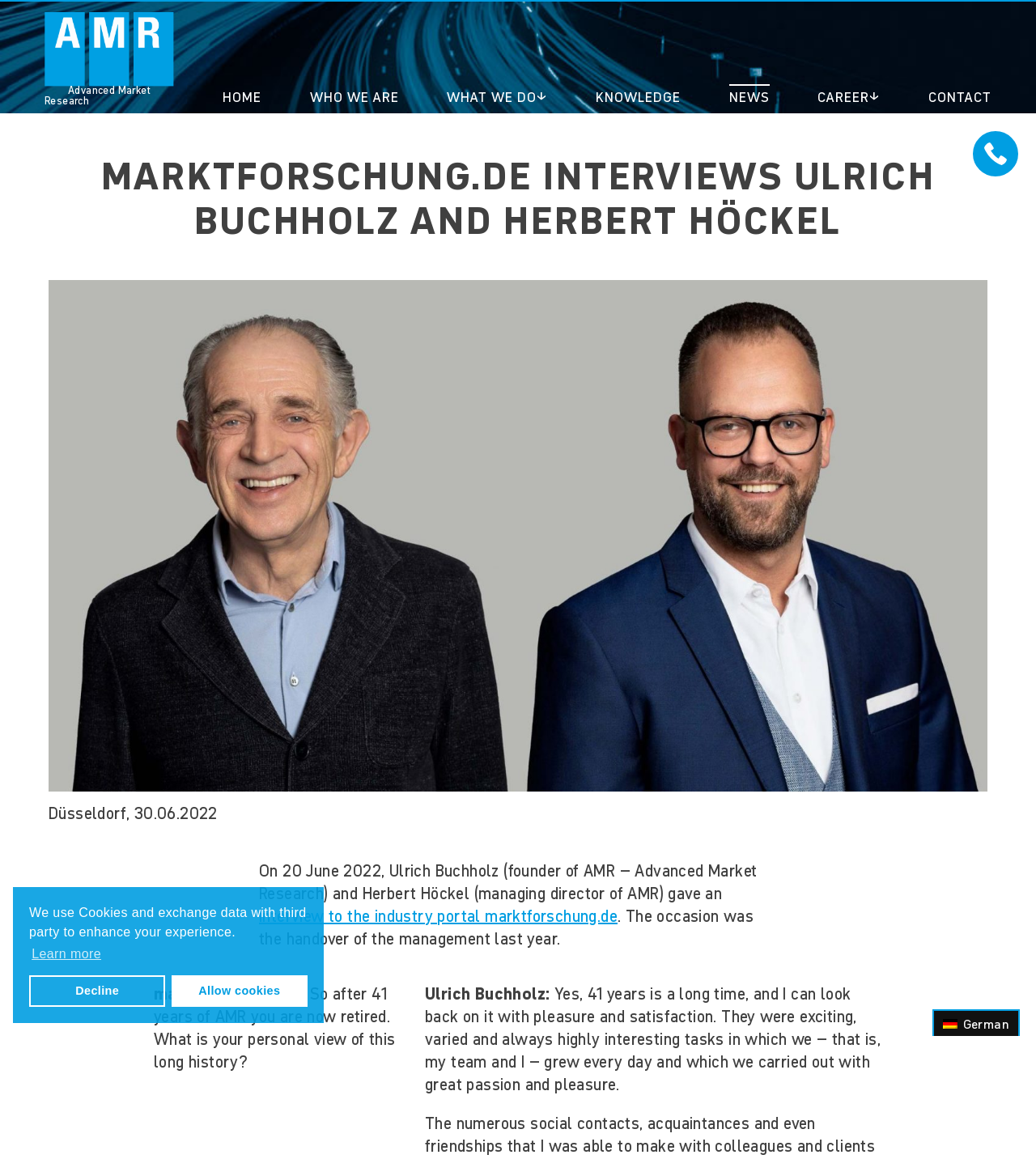Identify the bounding box coordinates of the section to be clicked to complete the task described by the following instruction: "Switch to German language". The coordinates should be four float numbers between 0 and 1, formatted as [left, top, right, bottom].

[0.903, 0.873, 0.982, 0.893]